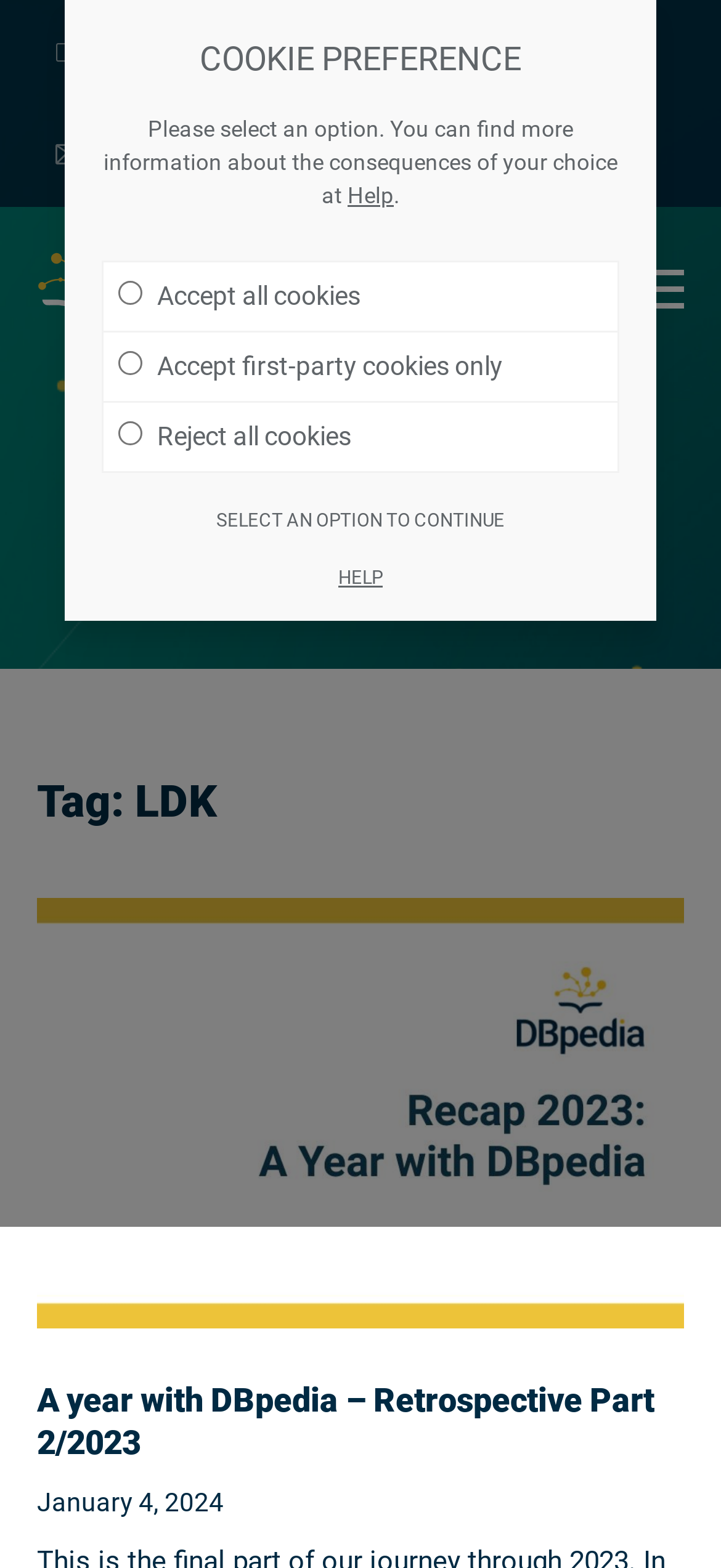Answer the following query concisely with a single word or phrase:
What is the title of the first article on the page?

A year with DBpedia – Retrospective Part 2/2023